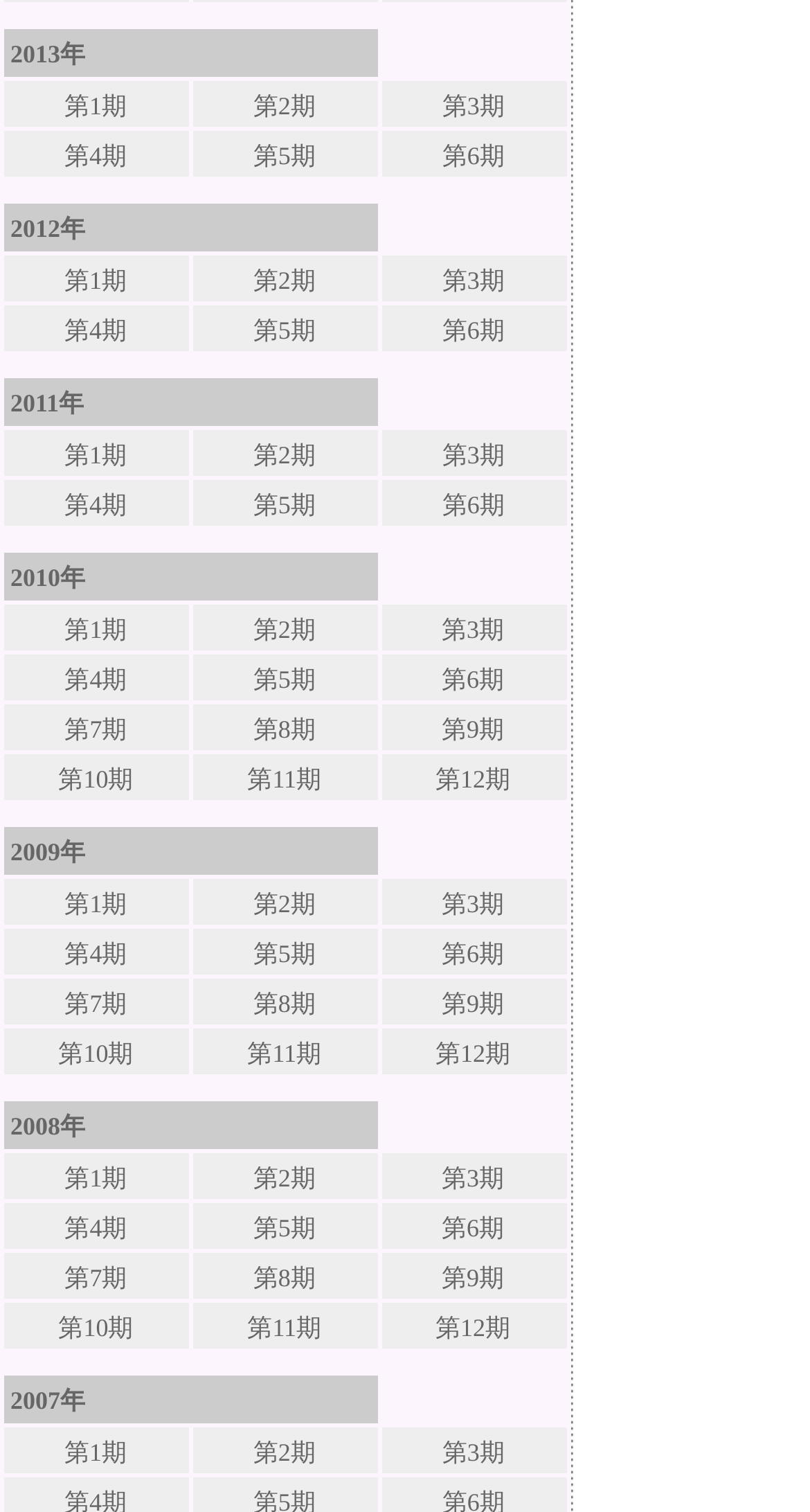Locate the bounding box coordinates of the clickable region necessary to complete the following instruction: "Go to NEWS page". Provide the coordinates in the format of four float numbers between 0 and 1, i.e., [left, top, right, bottom].

None